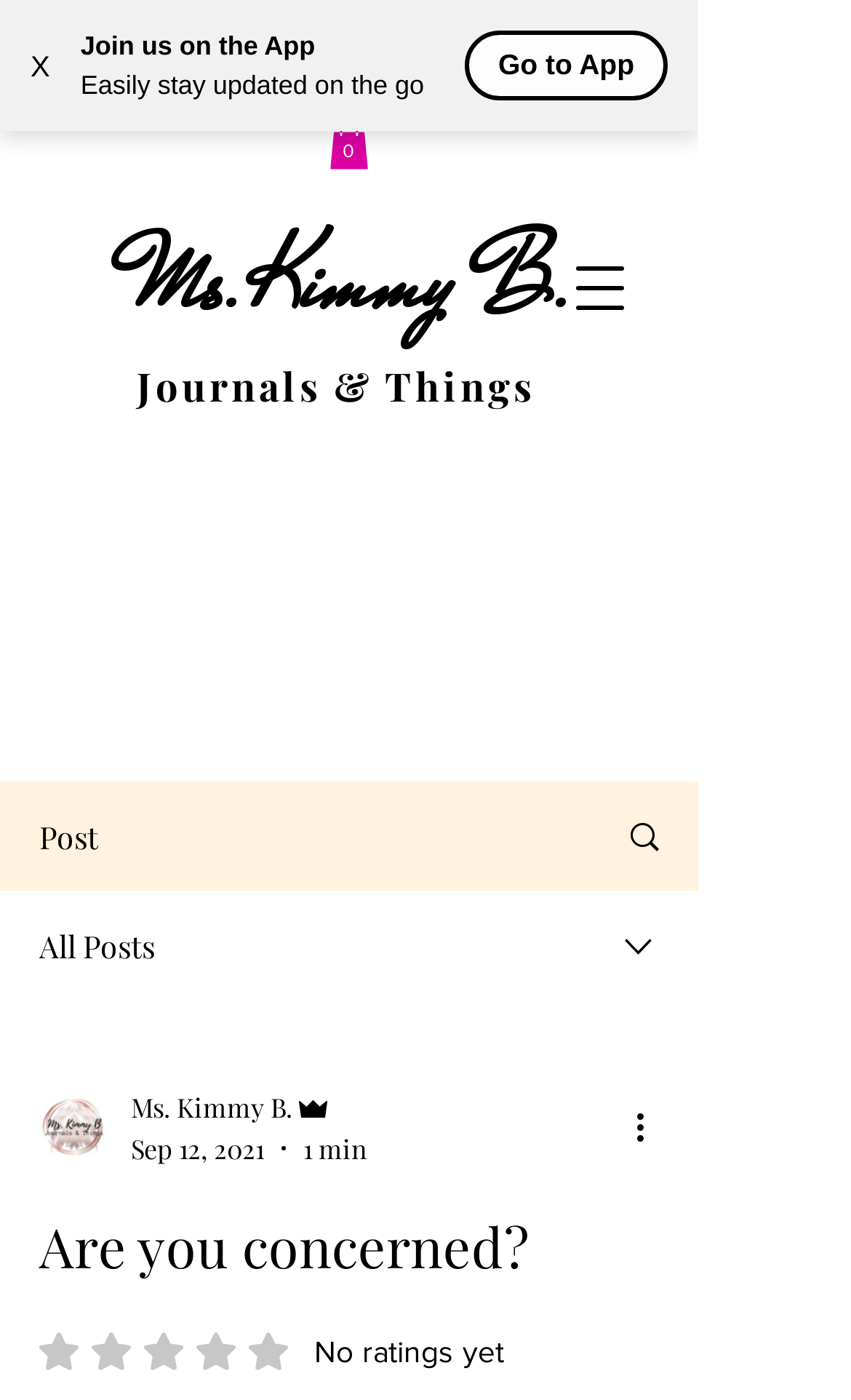Please give a short response to the question using one word or a phrase:
What is the text on the button next to the search bar?

Go to App